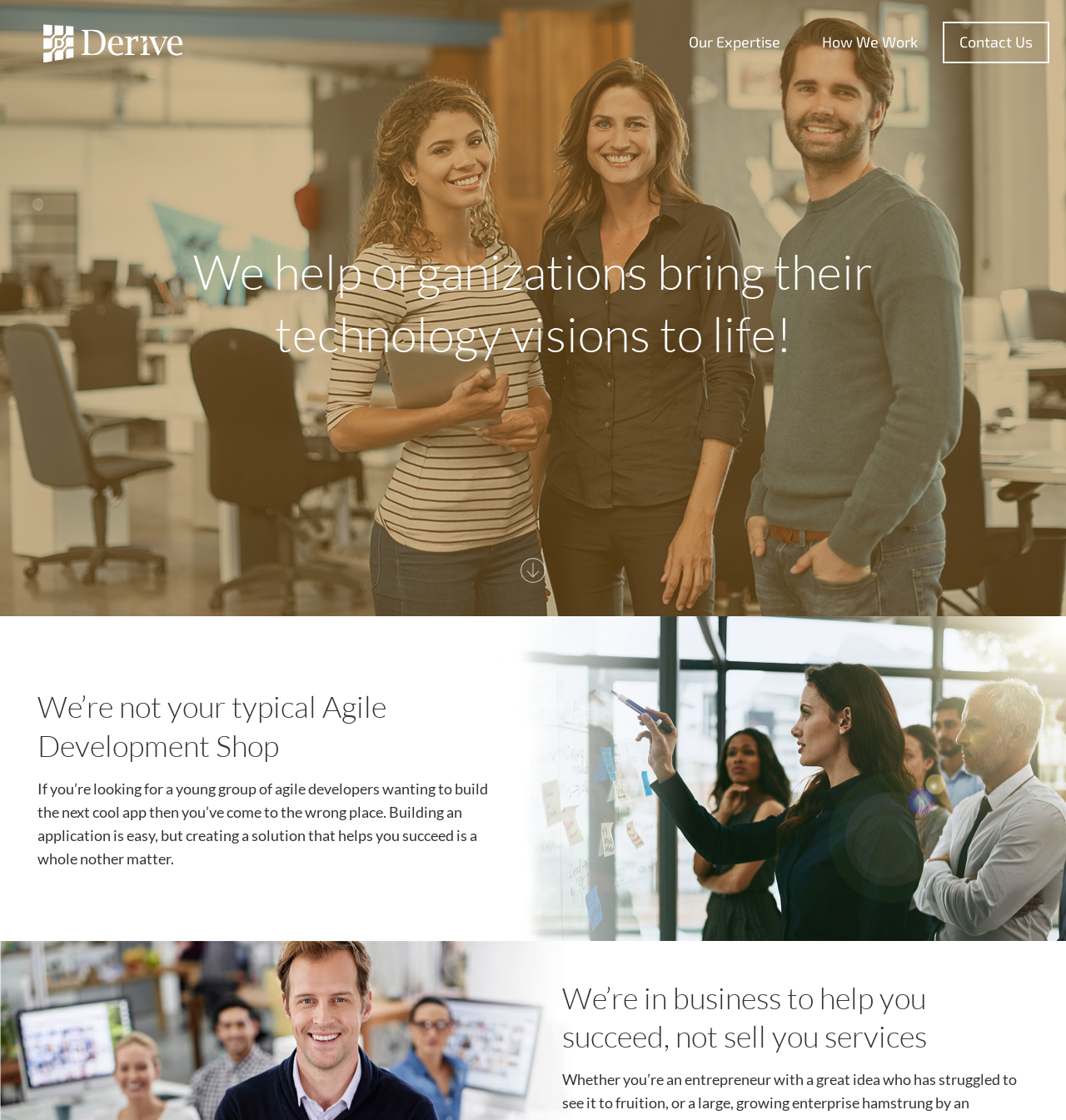What is the location of the 'Home' link?
Using the visual information, answer the question in a single word or phrase.

Top left